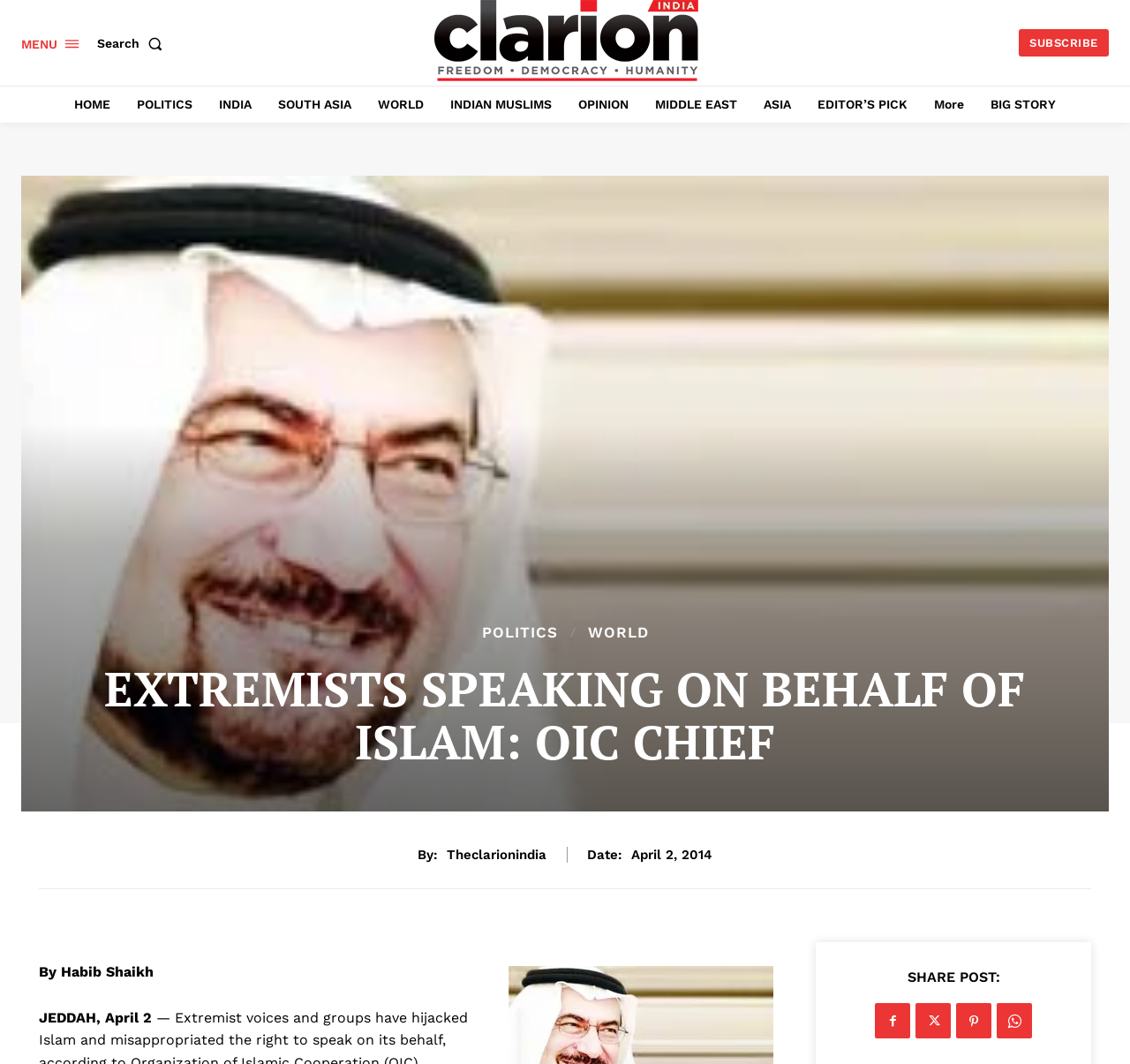Provide the bounding box coordinates for the area that should be clicked to complete the instruction: "Visit the 'HOME' page".

[0.058, 0.08, 0.105, 0.115]